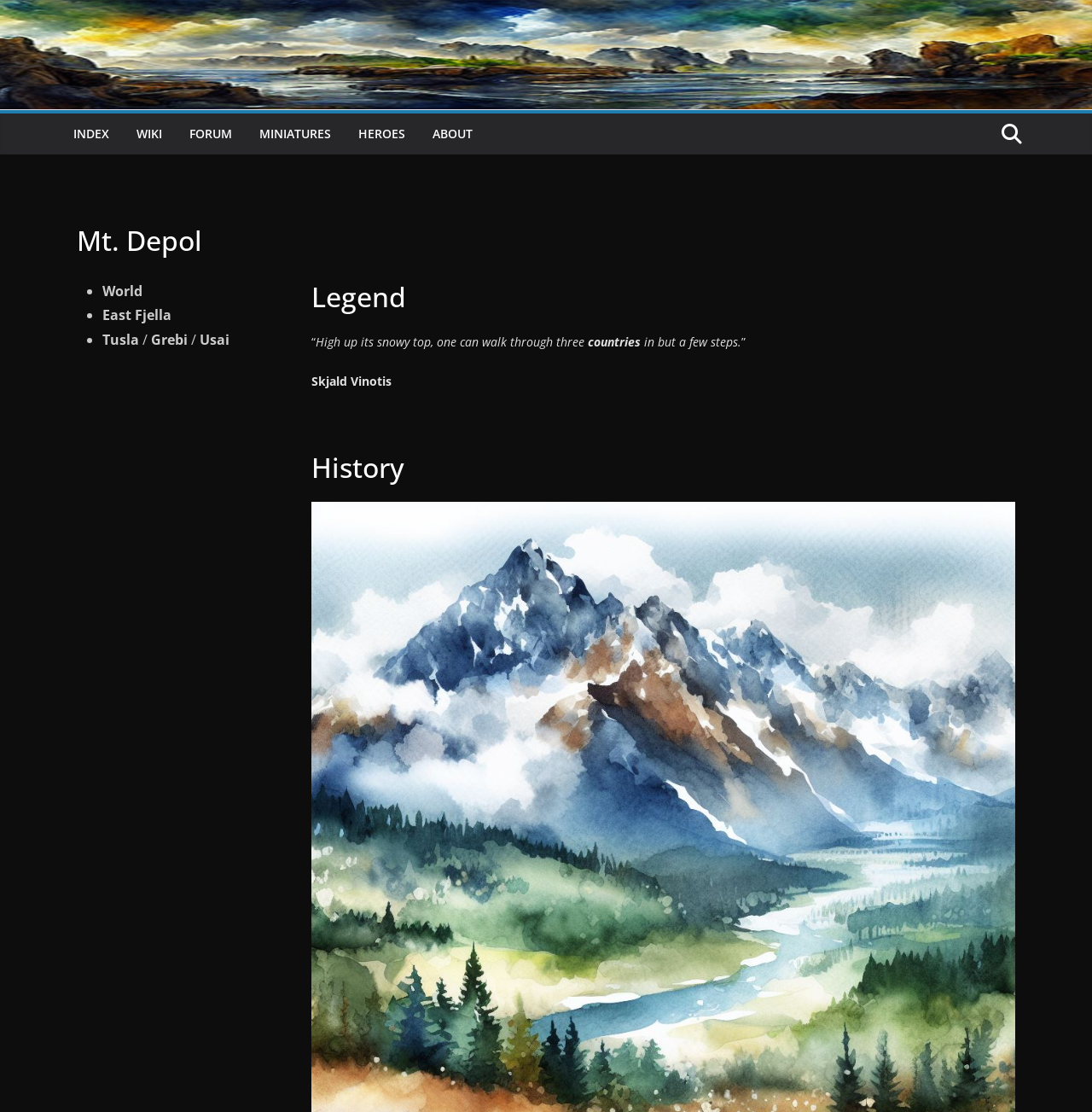Elaborate on the different components and information displayed on the webpage.

The webpage is about Mt. Depol, a mountain with a snowy top. At the top of the page, there are seven links: INDEX, WIKI, FORUM, MINIATURES, HEROES, and ABOUT, aligned horizontally across the page. Below these links, there is a large header with the title "Mt. Depol".

Under the header, there is a list of links with bullet points, including "World", "East Fjella", "Tusla", "Grebi", and "Usai". These links are arranged vertically, with each link on a new line.

To the right of the list, there is a section with the heading "Legend". This section contains a quote about Mt. Depol, describing its unique feature of being able to walk through three countries in just a few steps. The quote is enclosed in double quotation marks, and the word "countries" is a link.

Below the quote, there are two more links, "Skjald" and "Vinotis", arranged horizontally. There is also a section with the heading "History", but it does not contain any text or links.